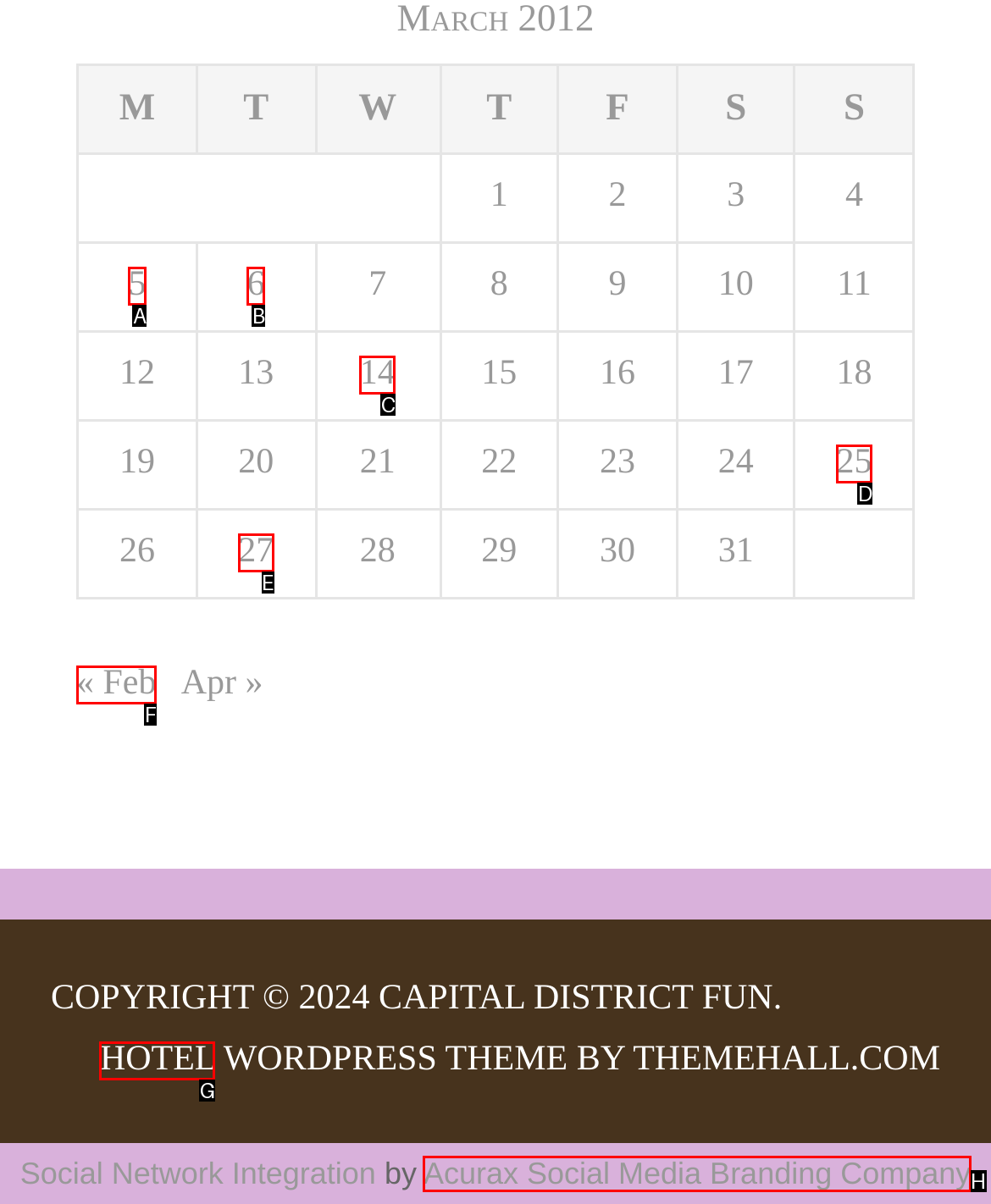Find the option that fits the given description: Acurax Social Media Branding Company
Answer with the letter representing the correct choice directly.

H